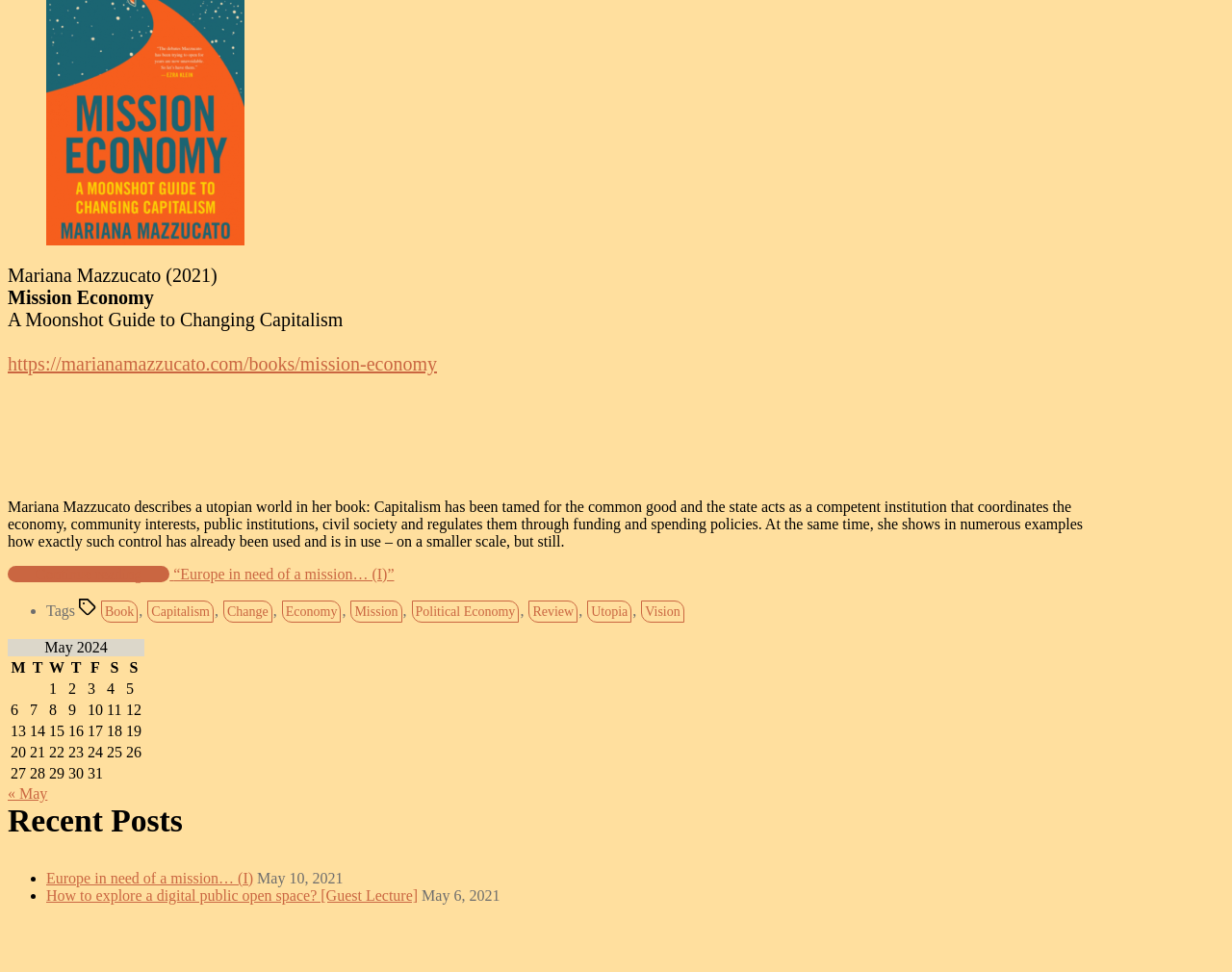Identify the bounding box coordinates of the clickable region to carry out the given instruction: "Read the recent post about Europe in need of a mission".

[0.038, 0.895, 0.206, 0.912]